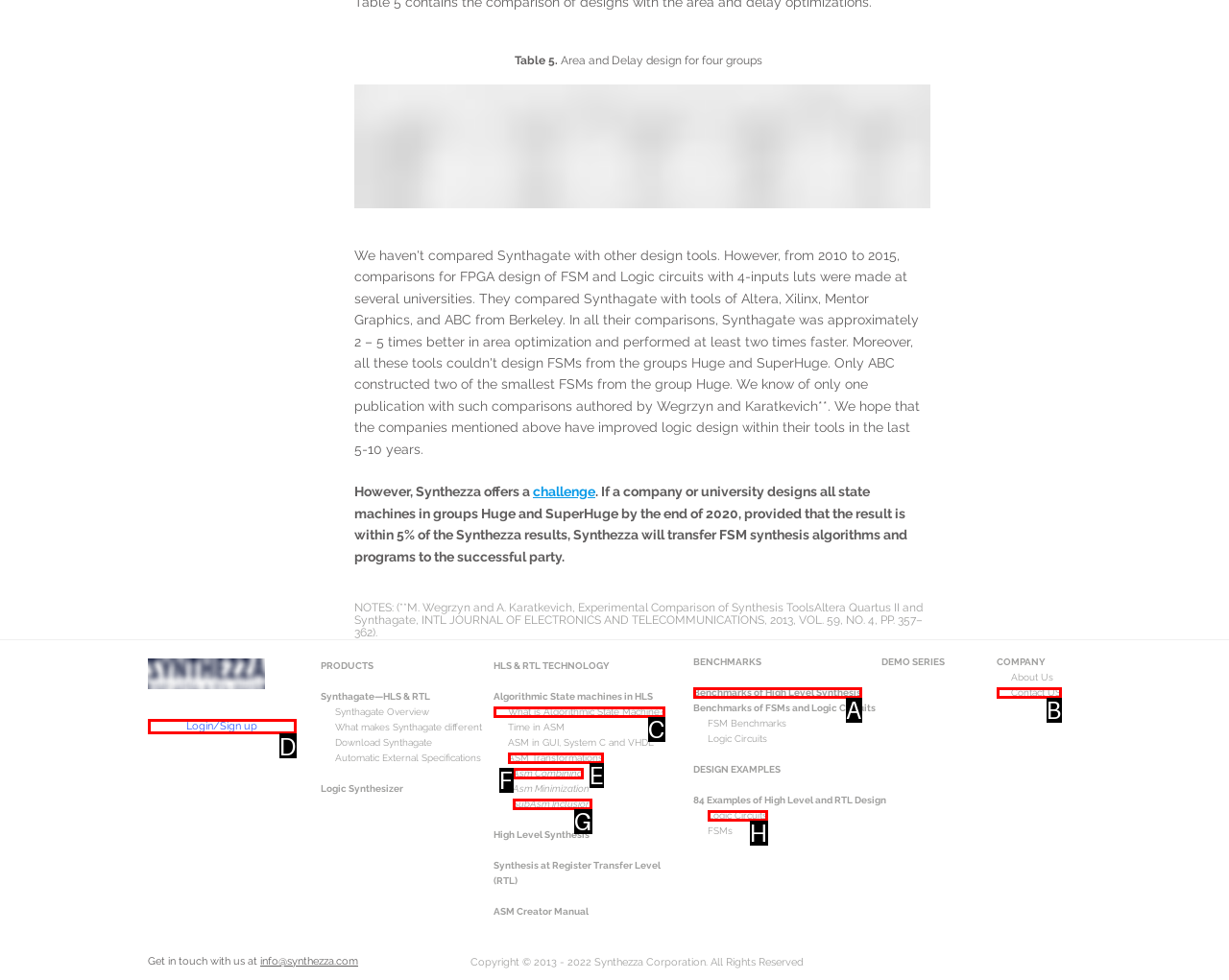Match the element description to one of the options: Donate to IBW21
Respond with the corresponding option's letter.

None